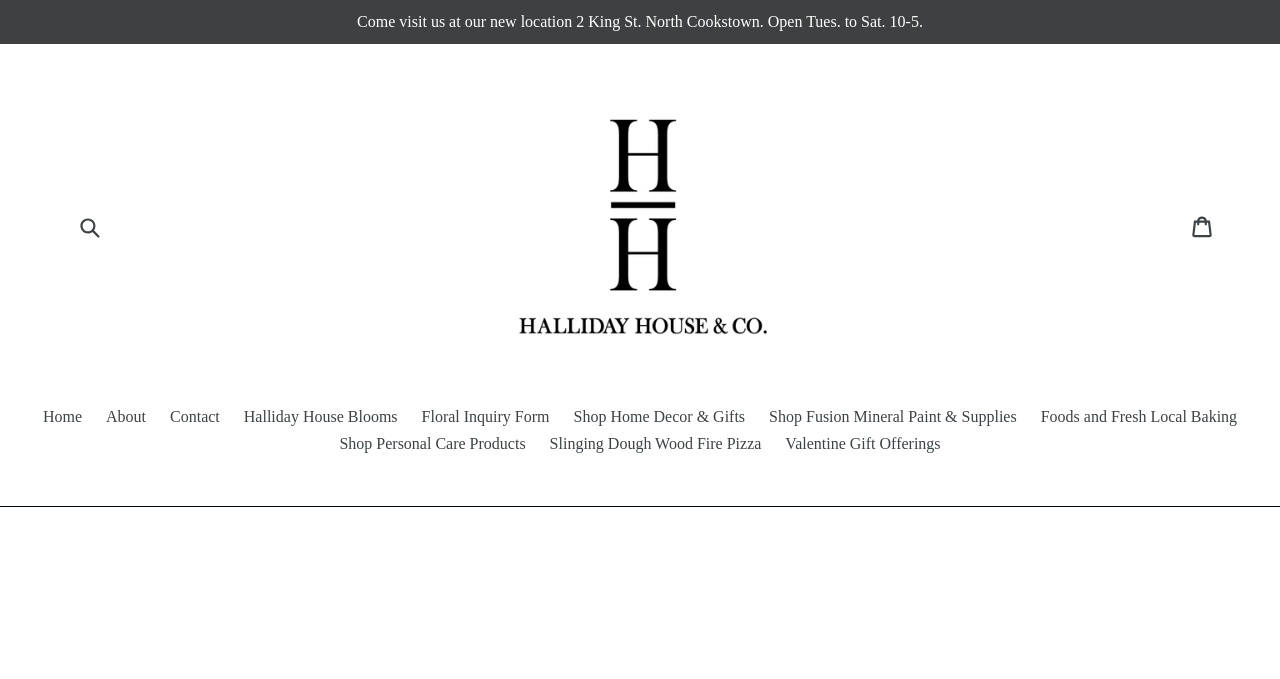Identify the bounding box coordinates for the region to click in order to carry out this instruction: "Explore personal care products". Provide the coordinates using four float numbers between 0 and 1, formatted as [left, top, right, bottom].

[0.257, 0.636, 0.418, 0.676]